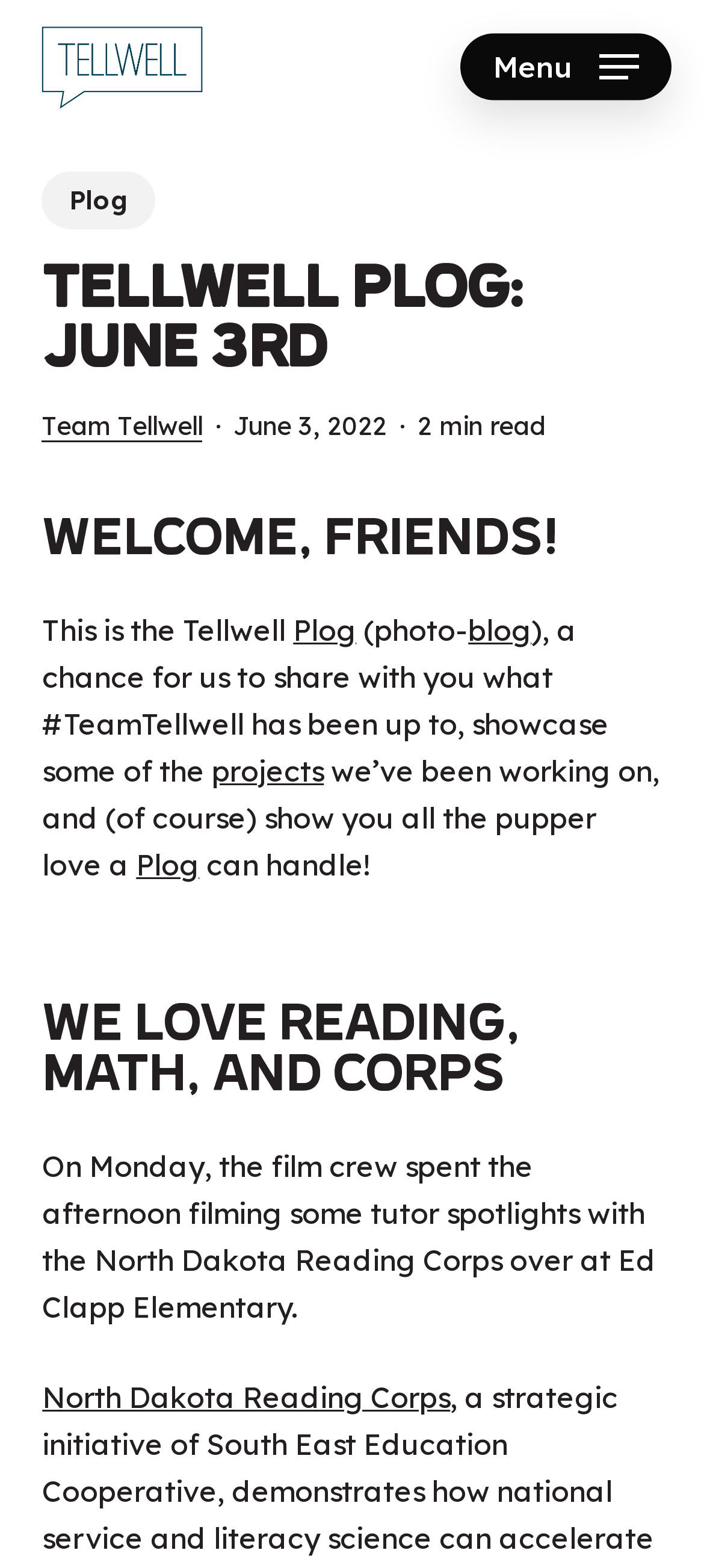What is the type of blog post?
Please provide a comprehensive answer based on the details in the screenshot.

The type of blog post can be found in the introduction of the blog post, where it says 'This is the Tellwell Plog (photo-blog)' in a static text element.